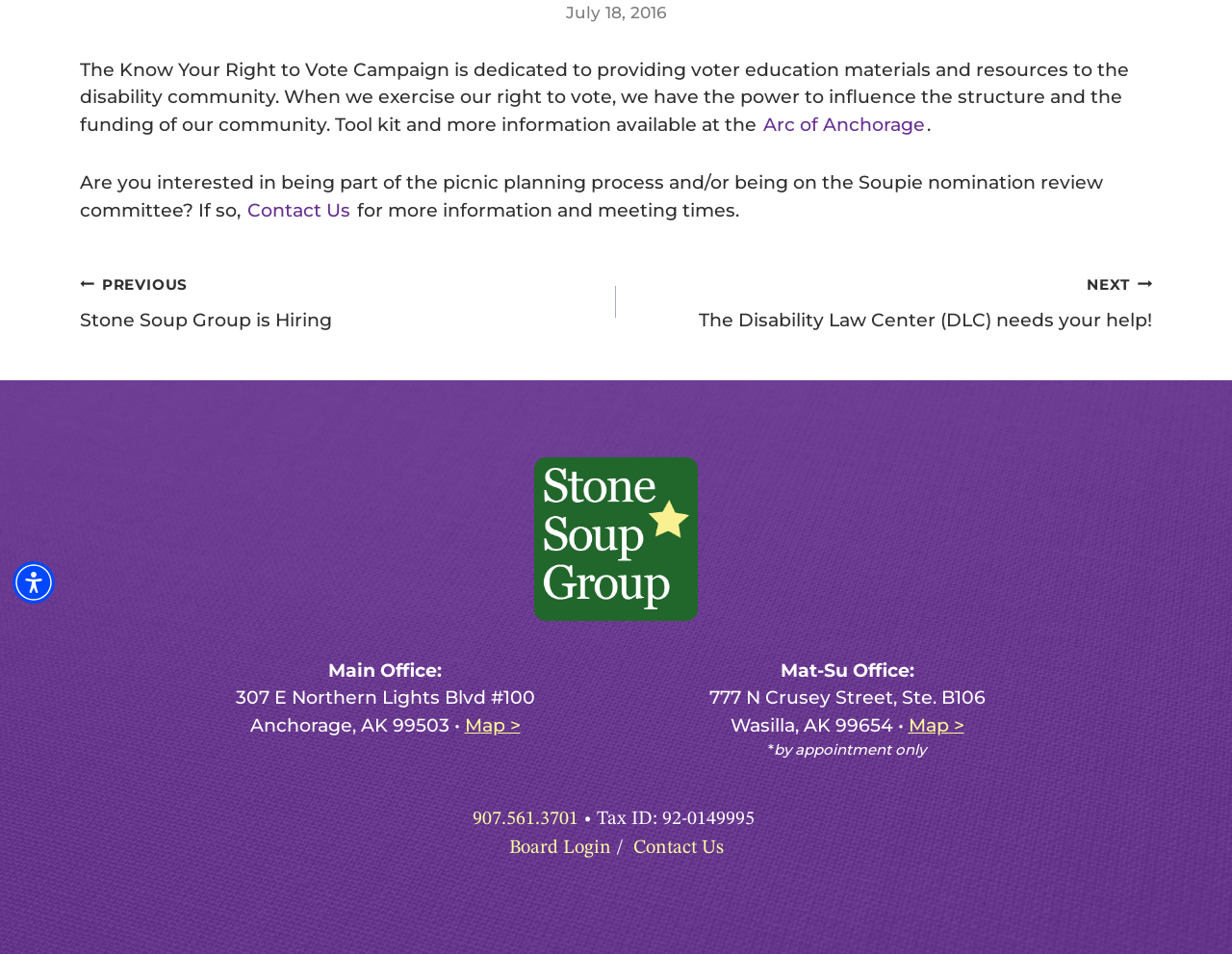Extract the bounding box coordinates for the UI element described as: "aria-label="Accessibility Menu" title="Accessibility Menu"".

[0.01, 0.588, 0.045, 0.633]